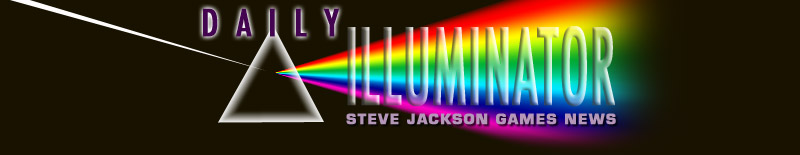What is symbolized by the beam of light dispersing into a rainbow?
Using the image as a reference, give an elaborate response to the question.

The question asks about the symbolism behind the beam of light dispersing into a rainbow in the title banner. According to the design, the beam of light dispersing into a rainbow symbolizes creativity and insight, which are likely values or themes associated with Steve Jackson Games and their gaming community.